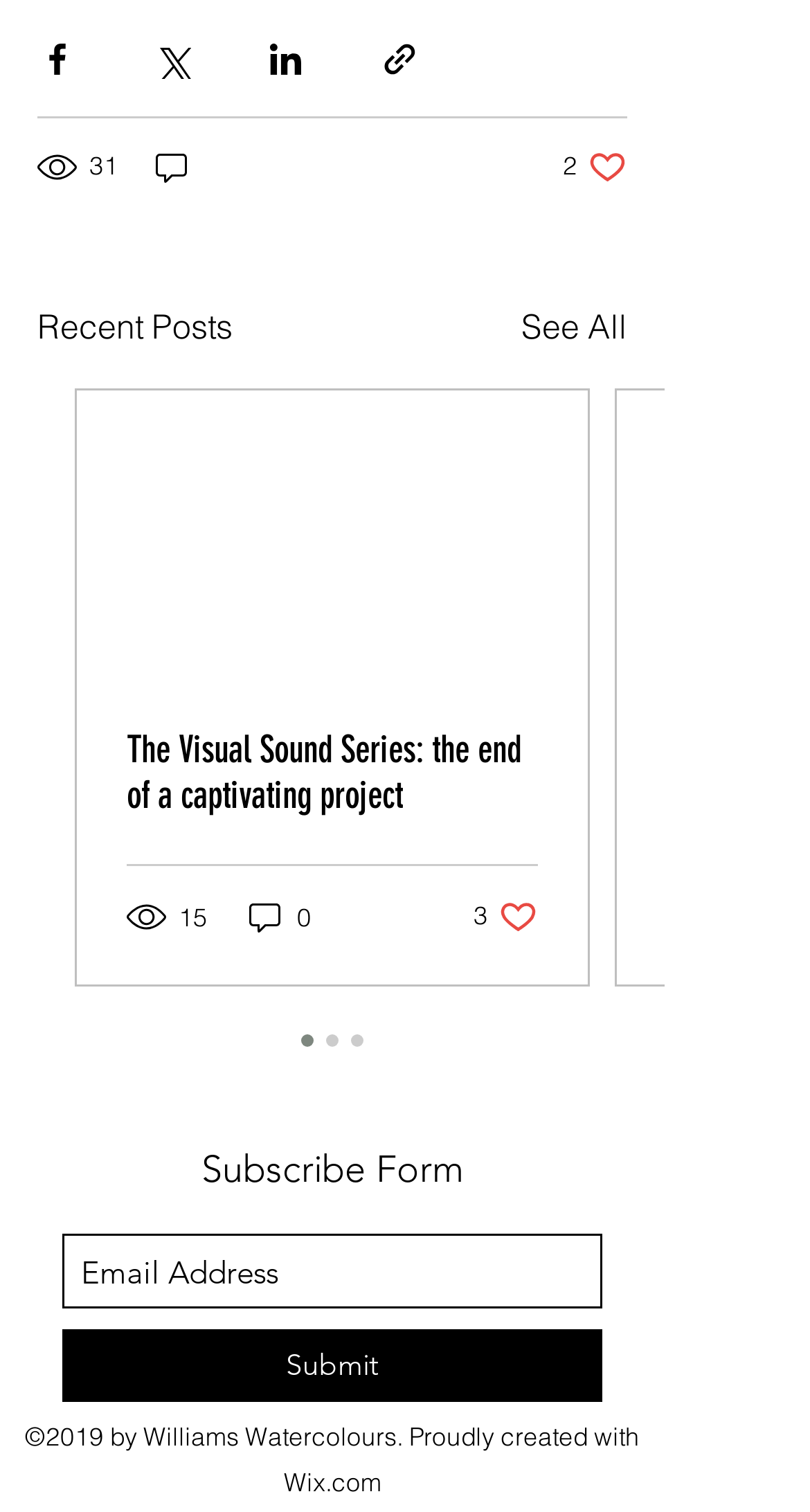Identify the bounding box coordinates of the clickable region necessary to fulfill the following instruction: "Subscribe with email". The bounding box coordinates should be four float numbers between 0 and 1, i.e., [left, top, right, bottom].

[0.077, 0.816, 0.744, 0.866]